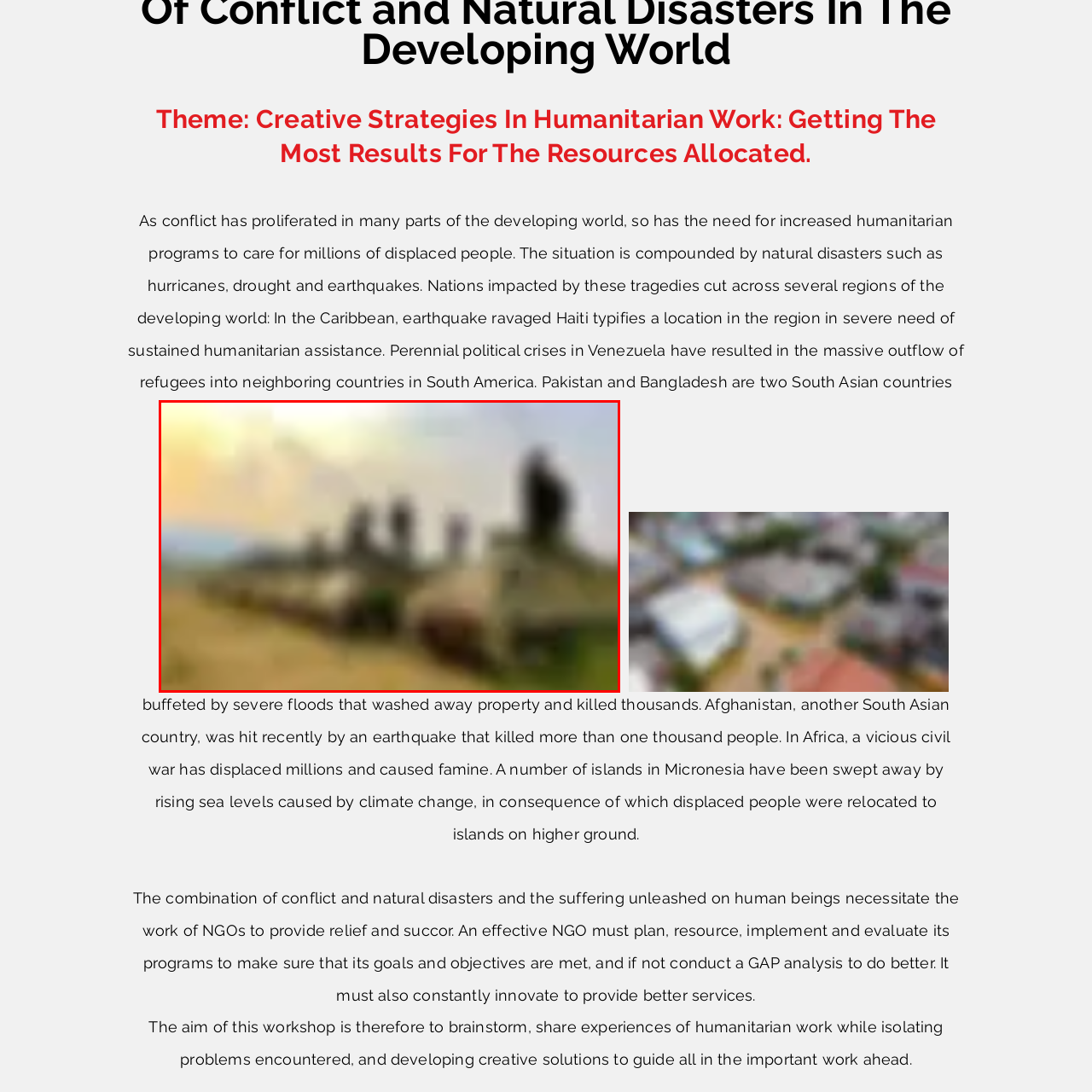What is the purpose of the military tanks in the image?
Examine the image highlighted by the red bounding box and answer briefly with one word or a short phrase.

Securing and delivering aid